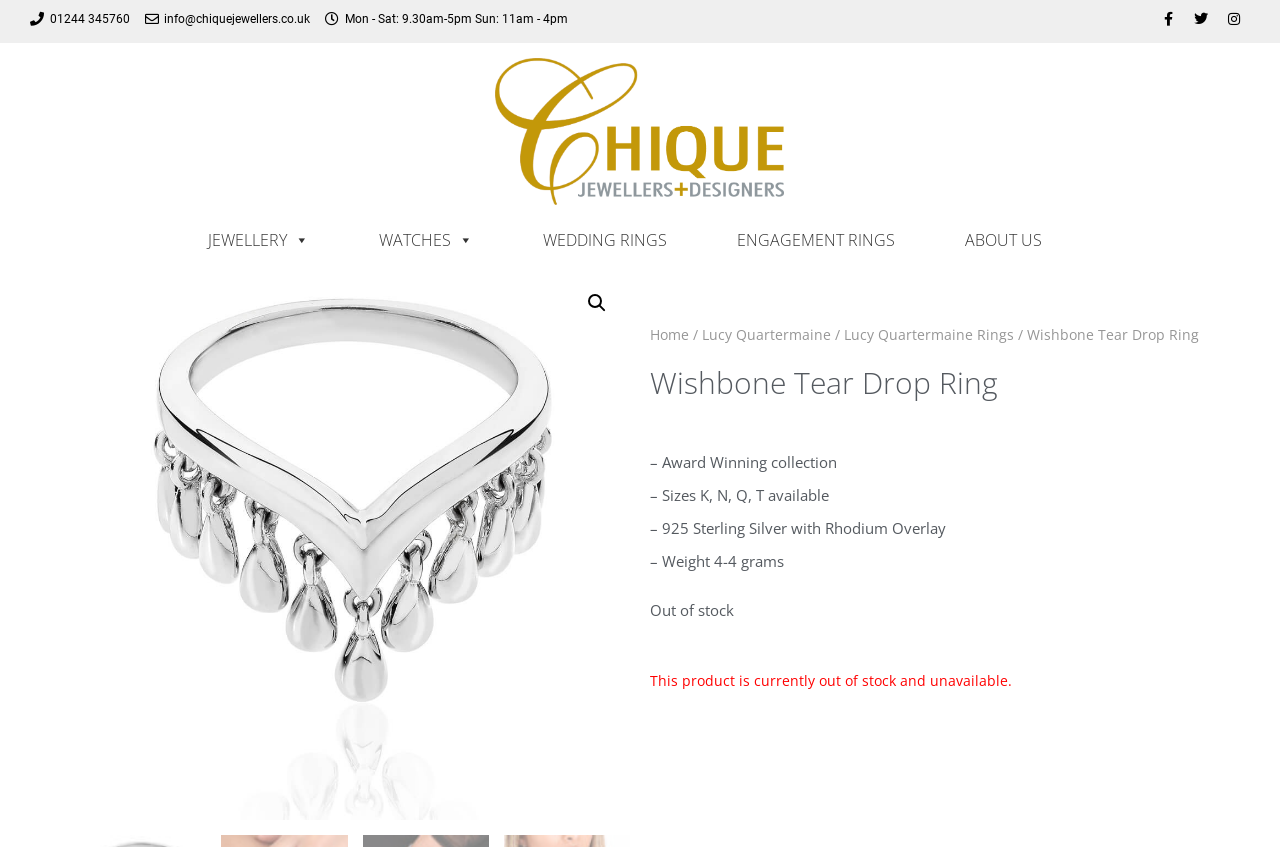Please locate the clickable area by providing the bounding box coordinates to follow this instruction: "Send an email".

[0.113, 0.007, 0.242, 0.038]